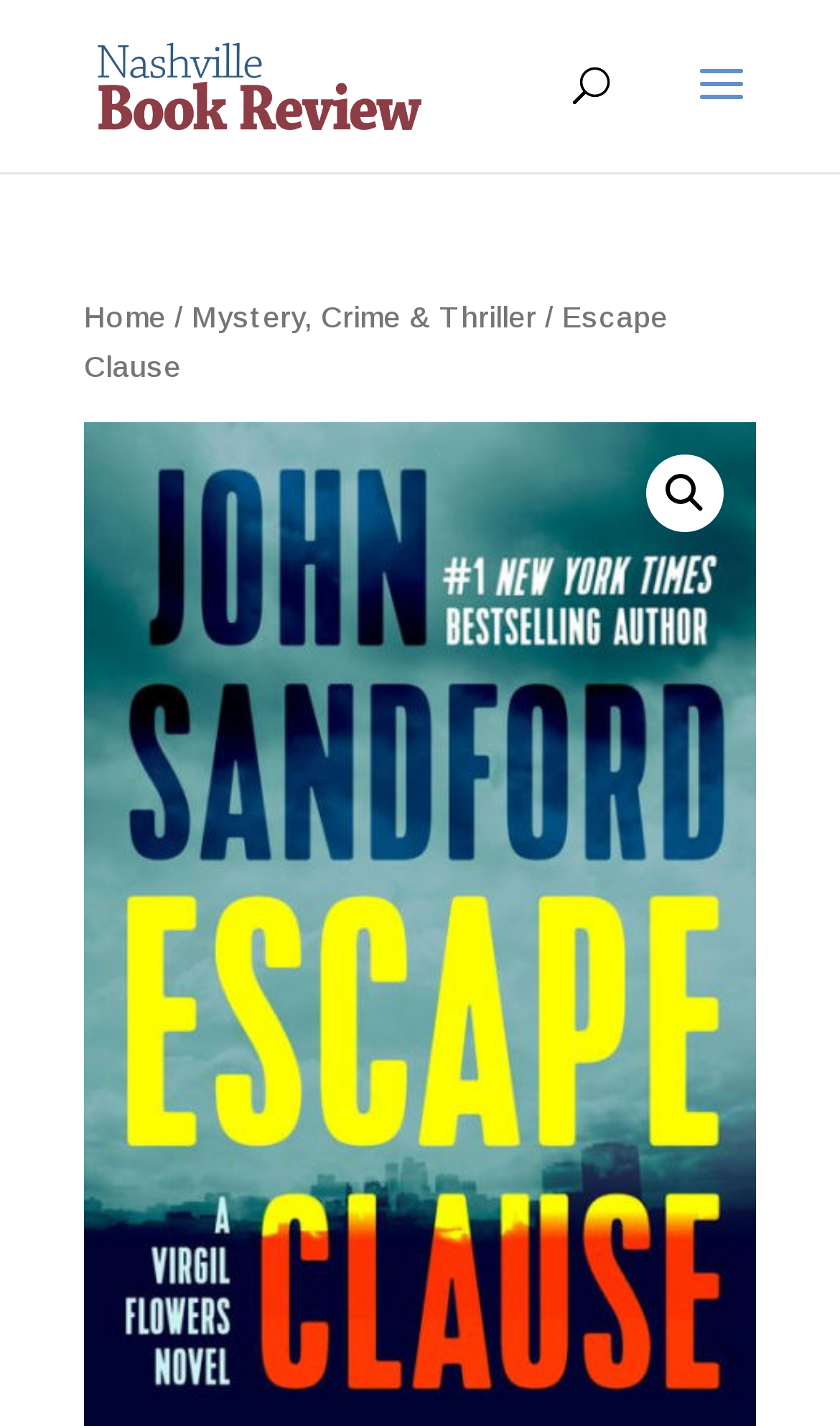Extract the bounding box of the UI element described as: "Write for Us".

None